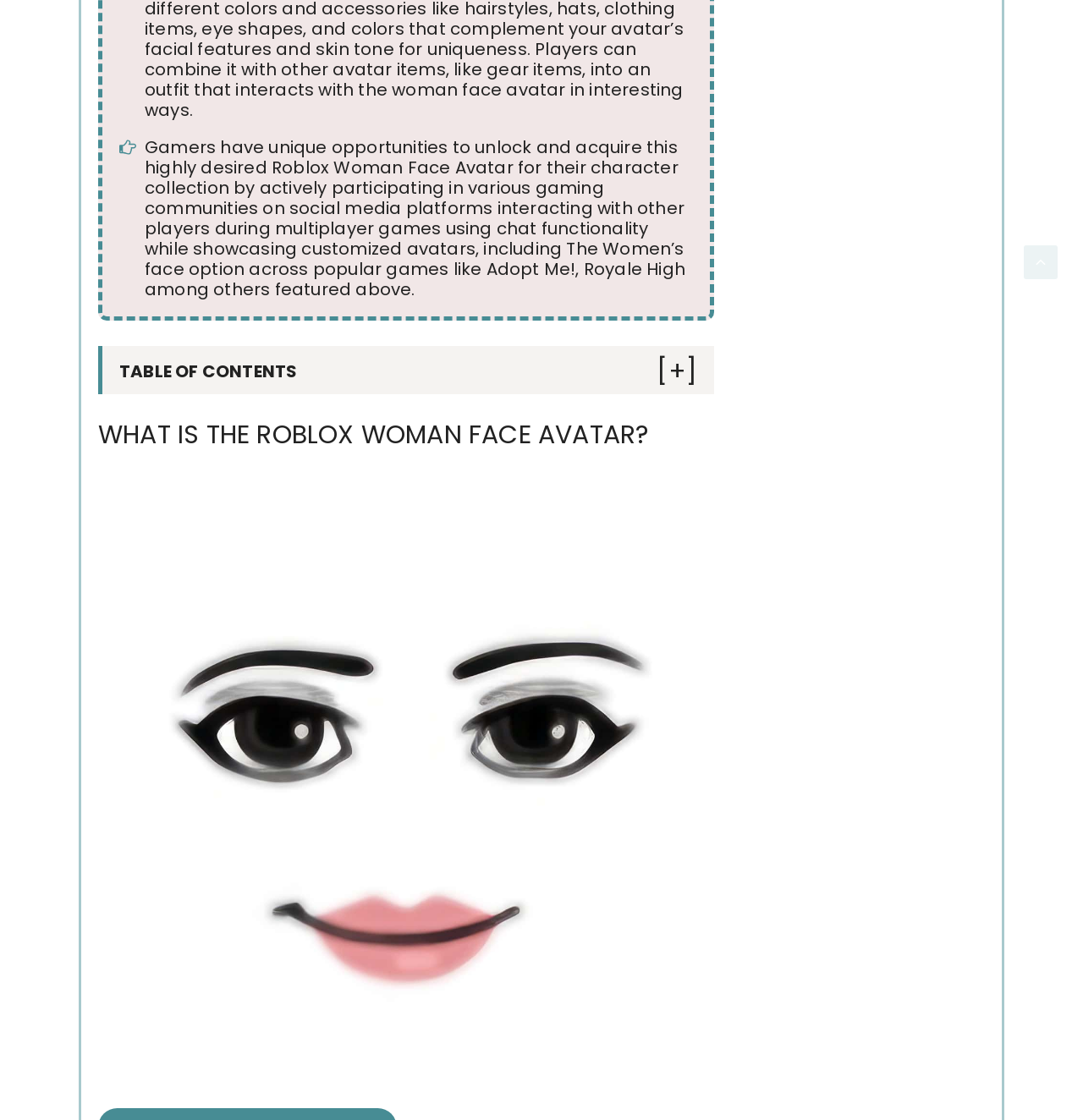How many FAQs are listed on this webpage?
Using the image, give a concise answer in the form of a single word or short phrase.

4